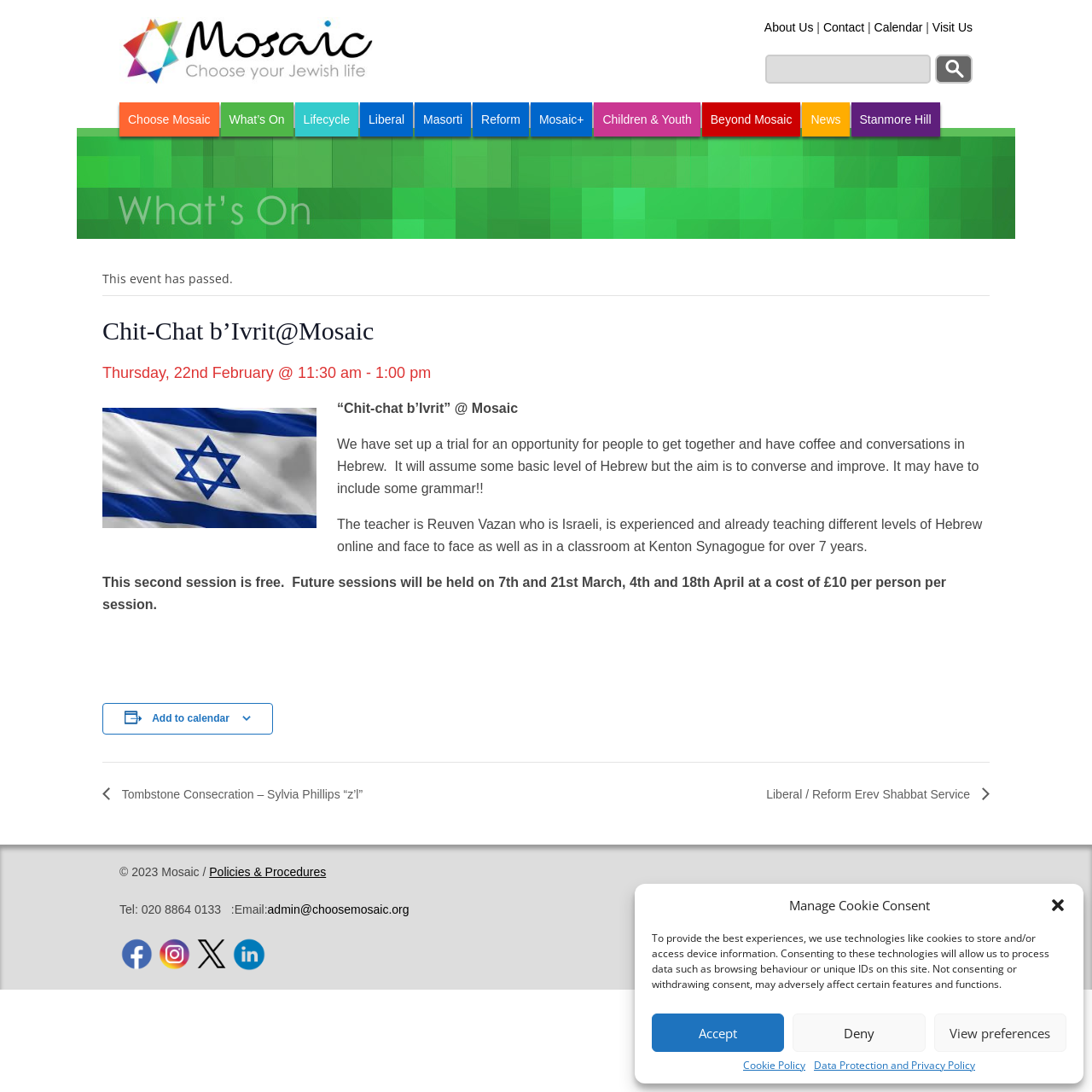Please identify the bounding box coordinates of the element on the webpage that should be clicked to follow this instruction: "Visit the Mosaic homepage". The bounding box coordinates should be given as four float numbers between 0 and 1, formatted as [left, top, right, bottom].

[0.109, 0.066, 0.345, 0.081]